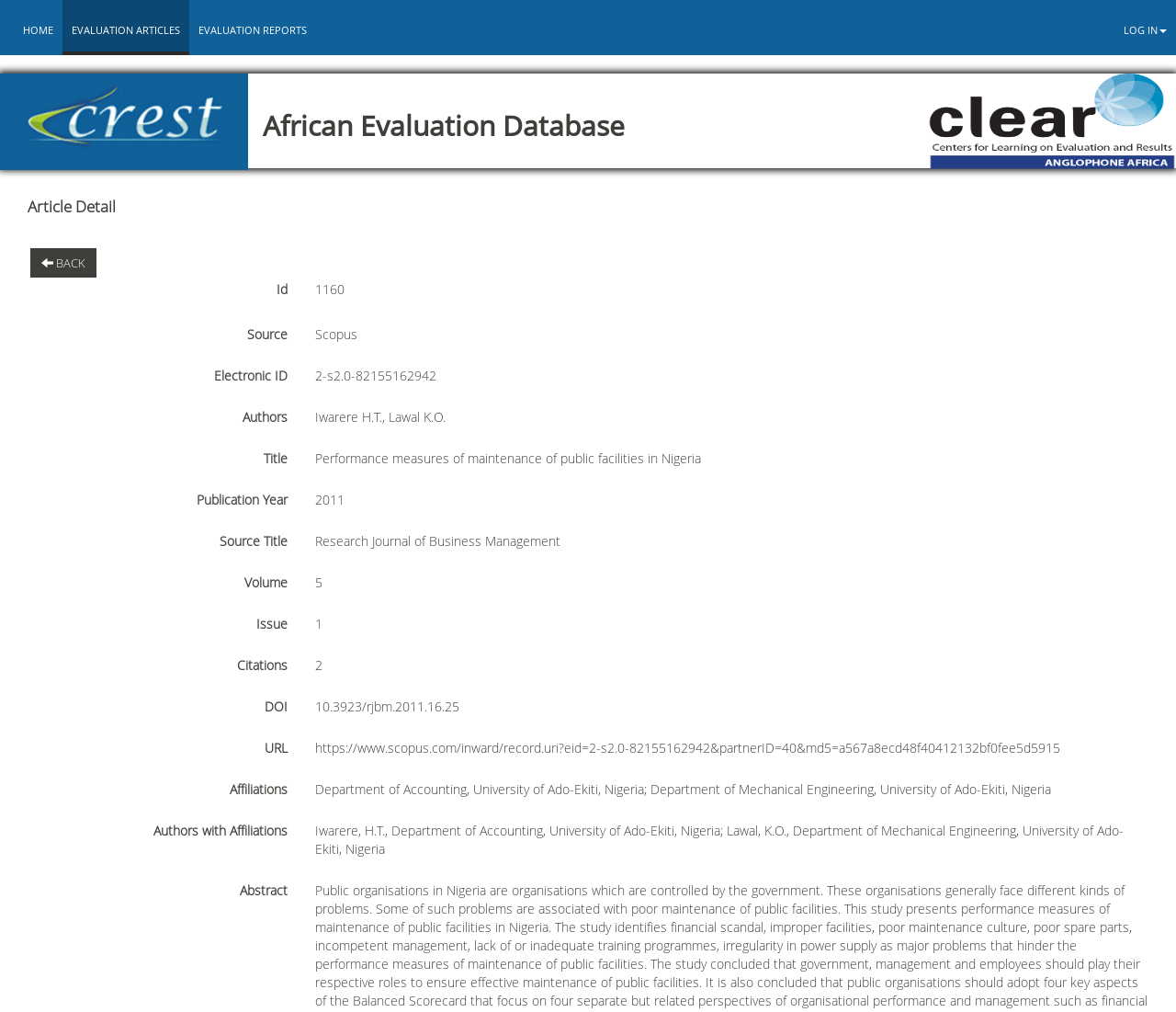Produce an elaborate caption capturing the essence of the webpage.

The webpage is titled "African Evaluation Database" and has a navigation bar at the top with four links: "LOG IN", "HOME", "EVALUATION ARTICLES", and "EVALUATION REPORTS". Below the navigation bar, there is a main section with a header that displays the title "African Evaluation Database" and two images on either side.

The main content of the page is an article detail section, which starts with a "BACK" link and a "Article Detail" heading. This section displays various details about an article, including its ID, source, electronic ID, authors, title, publication year, source title, volume, issue, citations, DOI, URL, affiliations, authors with affiliations, and abstract. The details are organized into labeled fields, with the labels on the left and the corresponding values on the right.

The article details section takes up most of the page, with the various fields stacked vertically. The labels and values are arranged in a clear and organized manner, making it easy to read and understand the article's information.